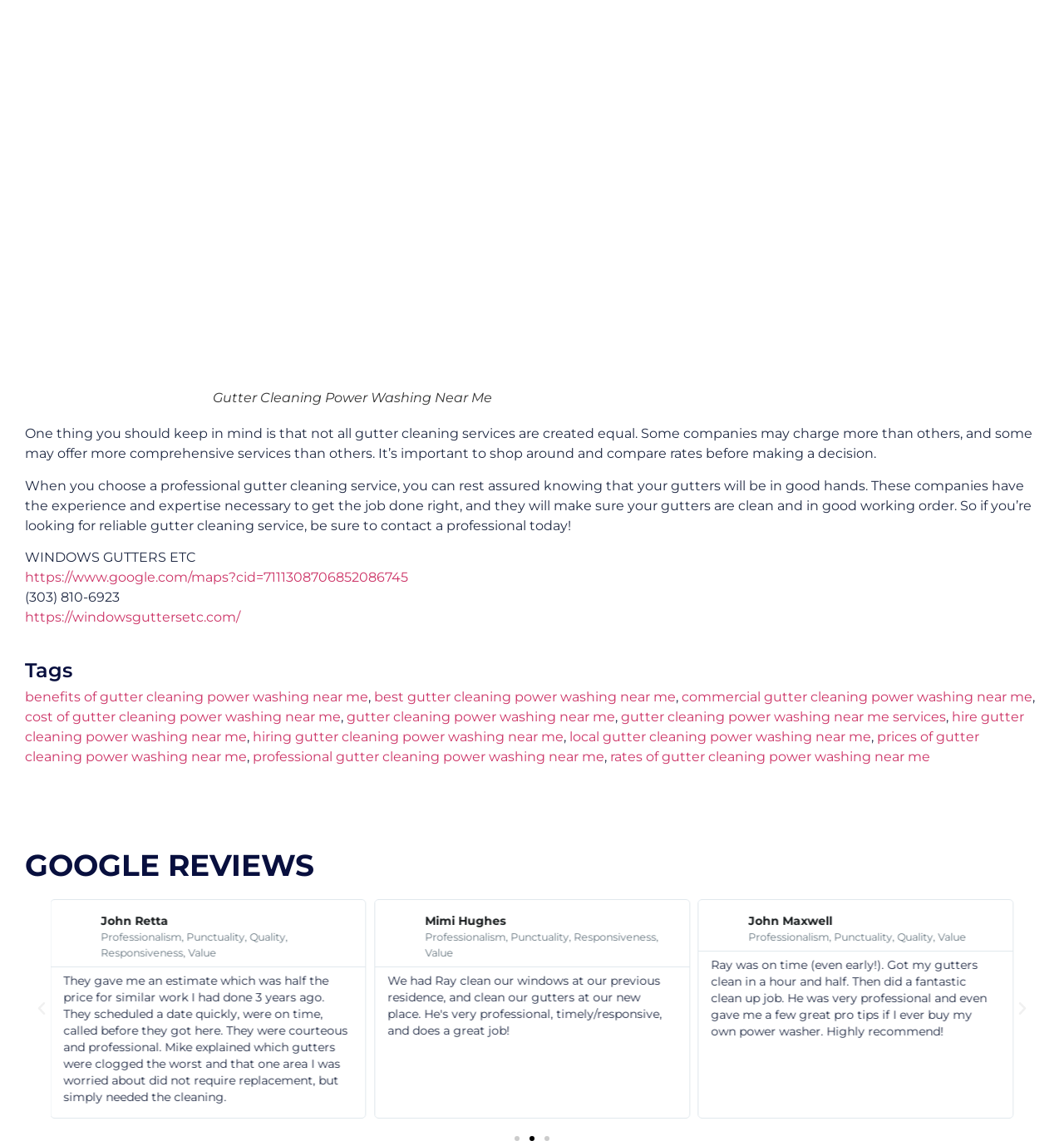What is the purpose of the webpage?
Using the picture, provide a one-word or short phrase answer.

Gutter cleaning service